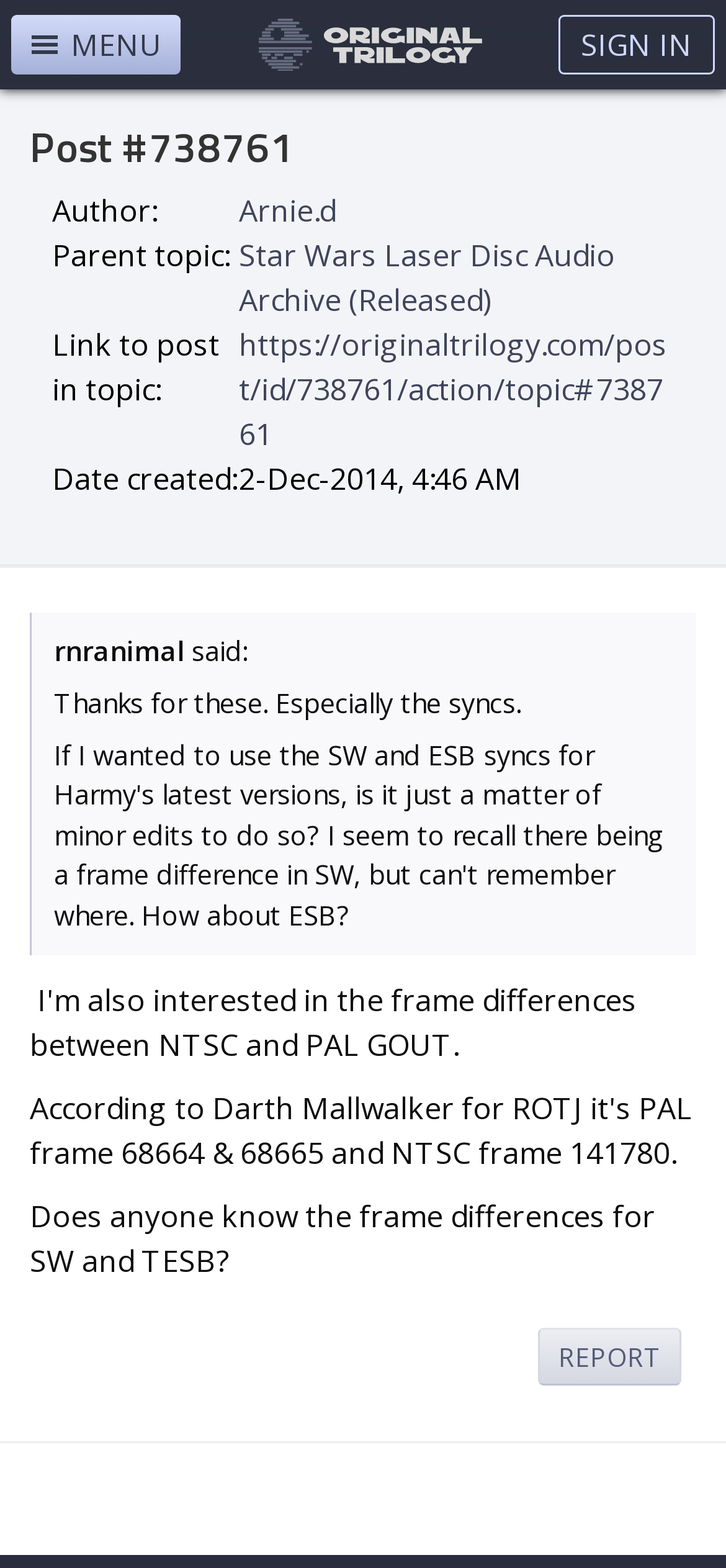What is the text in the blockquote? Based on the image, give a response in one word or a short phrase.

Thanks for these. Especially the syncs.